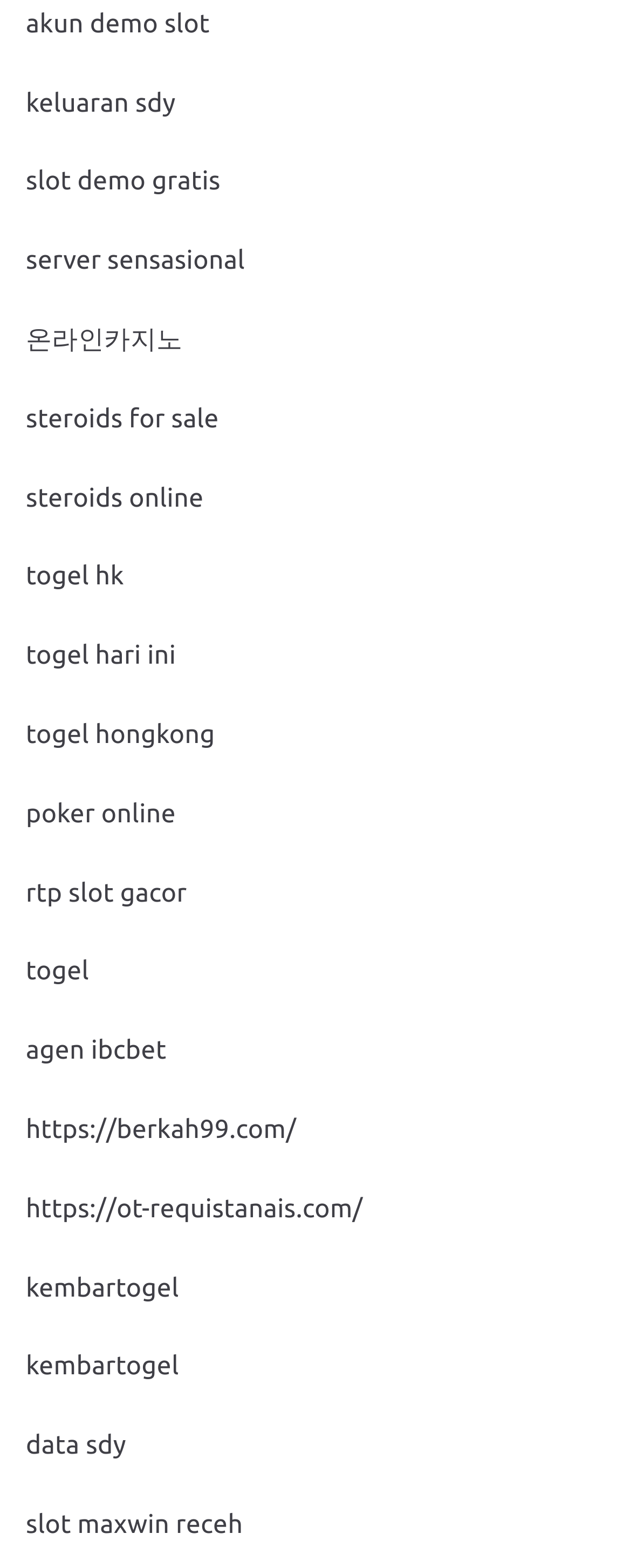Pinpoint the bounding box coordinates of the element you need to click to execute the following instruction: "go to kembartogel". The bounding box should be represented by four float numbers between 0 and 1, in the format [left, top, right, bottom].

[0.041, 0.812, 0.284, 0.831]